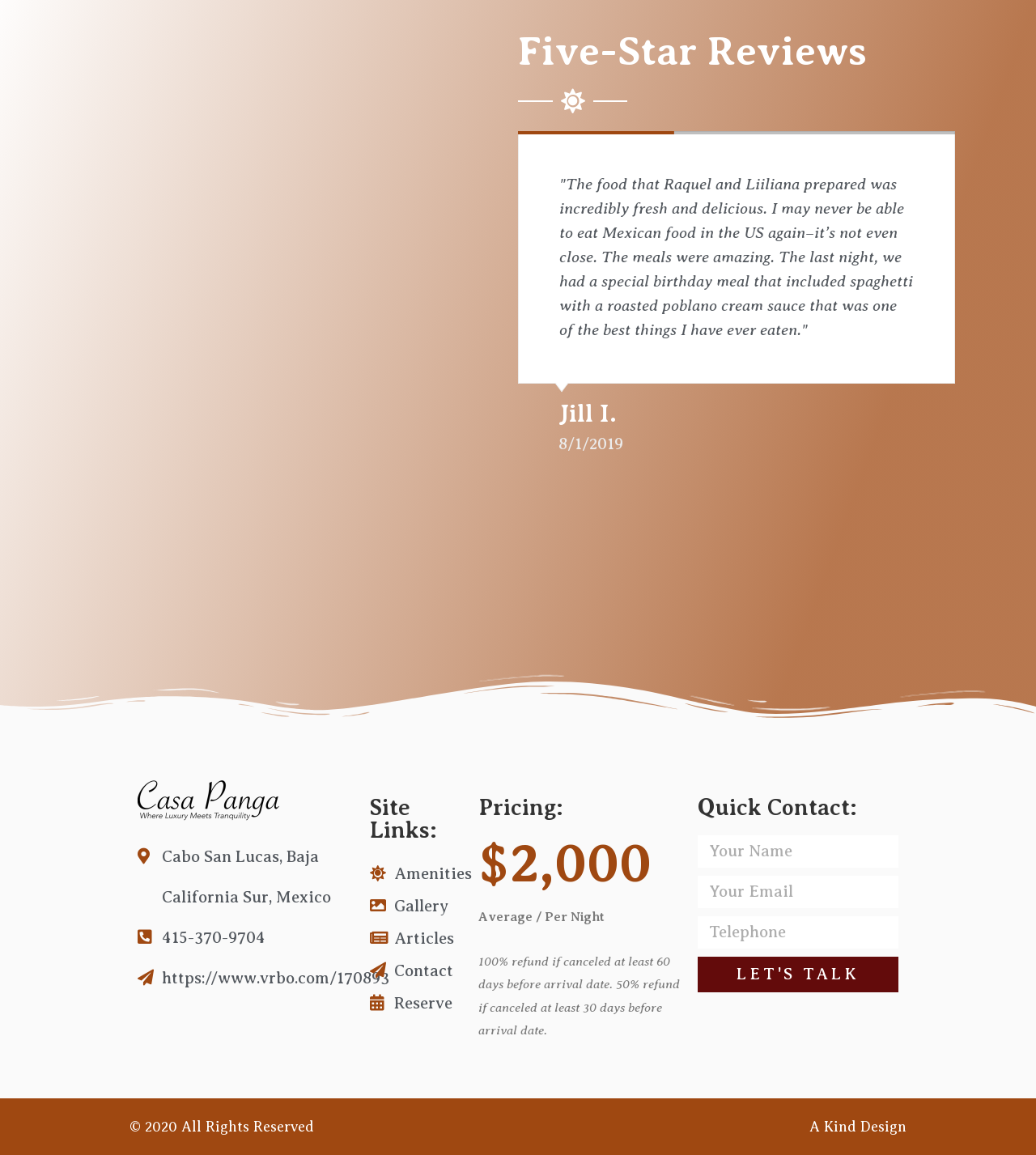Given the webpage screenshot, identify the bounding box of the UI element that matches this description: "value="Search website"".

None